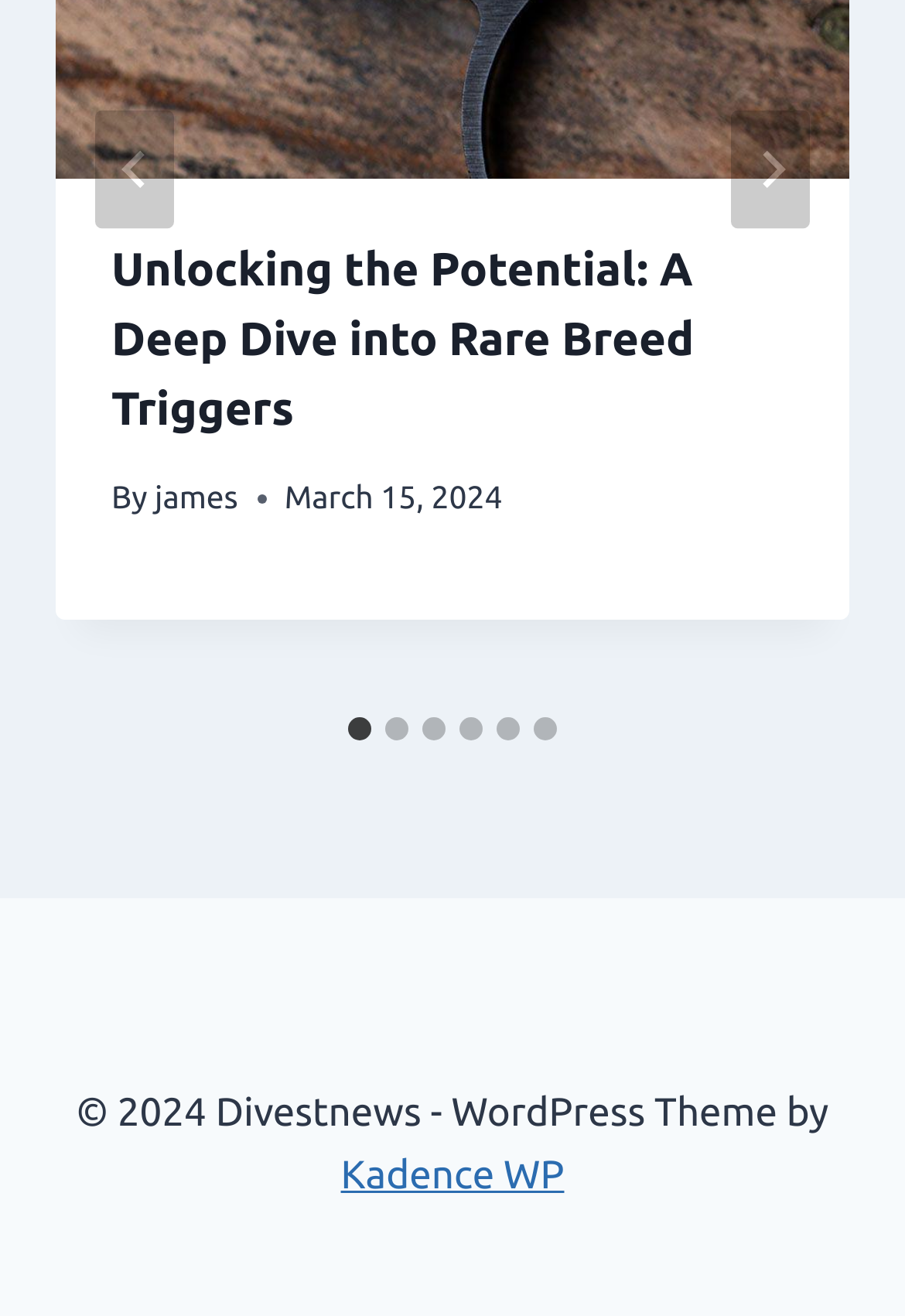From the webpage screenshot, predict the bounding box coordinates (top-left x, top-left y, bottom-right x, bottom-right y) for the UI element described here: aria-label="Go to slide 5"

[0.549, 0.545, 0.574, 0.563]